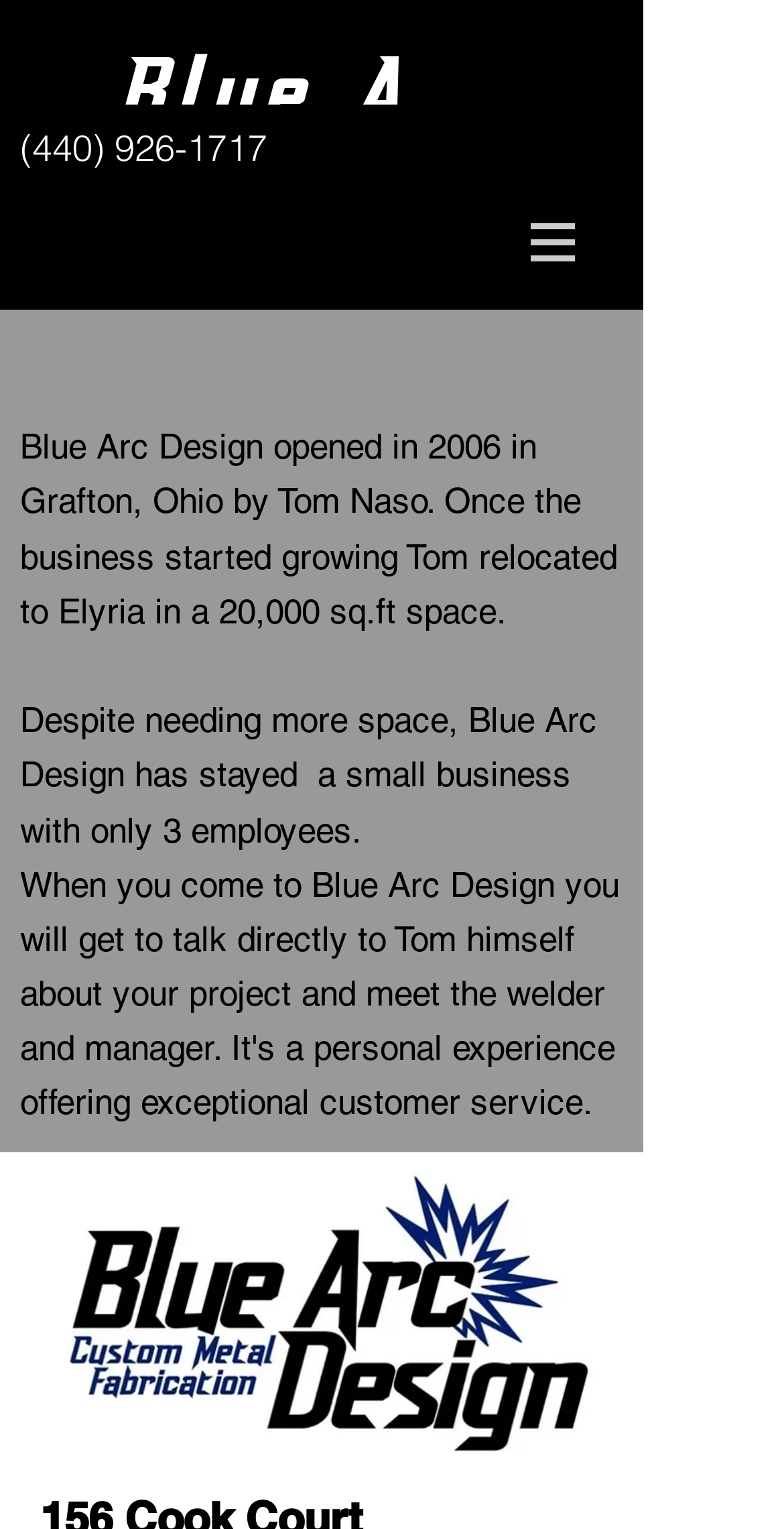How many employees does Blue Arc Design have?
Please provide a comprehensive answer to the question based on the webpage screenshot.

I found the number of employees by reading the StaticText element that says 'Despite needing more space, Blue Arc Design has stayed a small business with only 3 employees.' This element is a child of the root element and is located in the middle of the page.